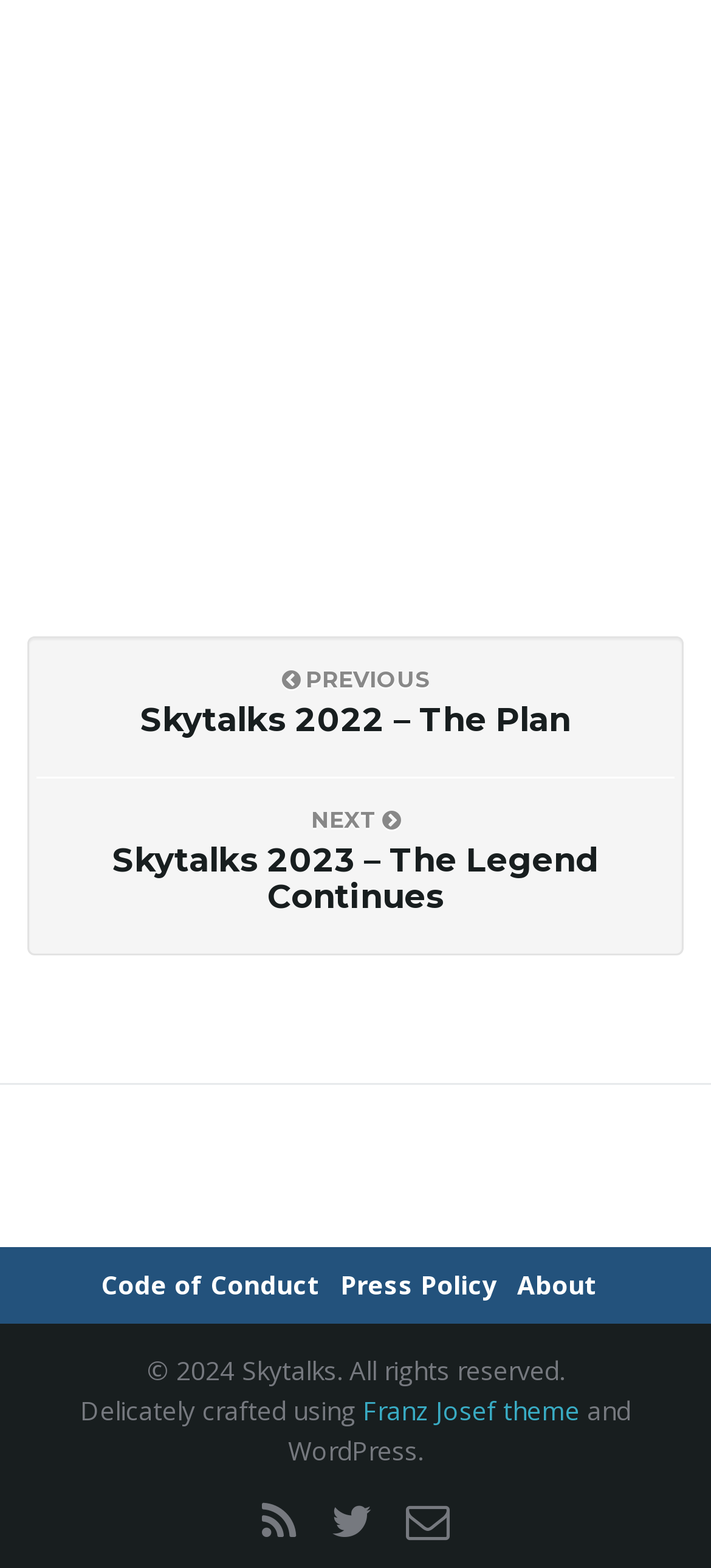How many social media links are at the bottom of the page?
Look at the screenshot and respond with one word or a short phrase.

3